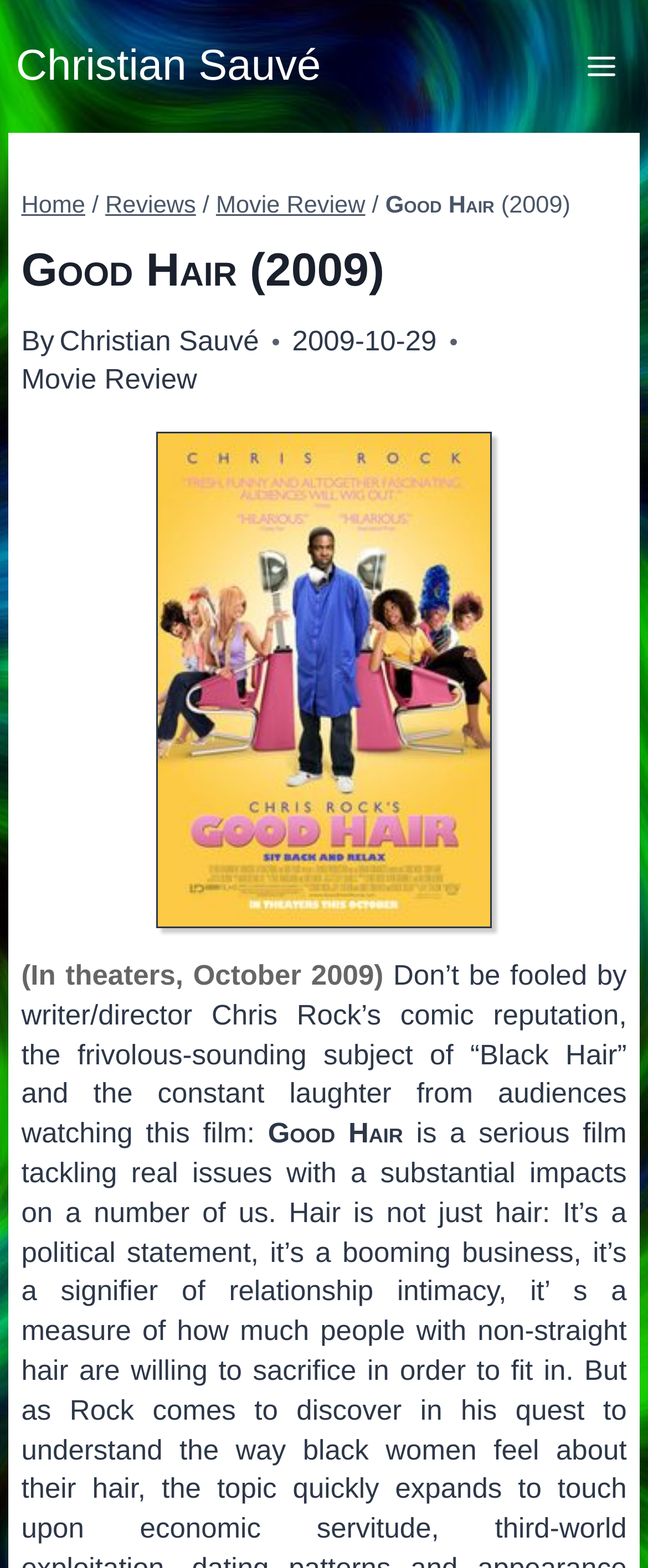Please provide a brief answer to the following inquiry using a single word or phrase:
When was the movie released?

2009-10-29